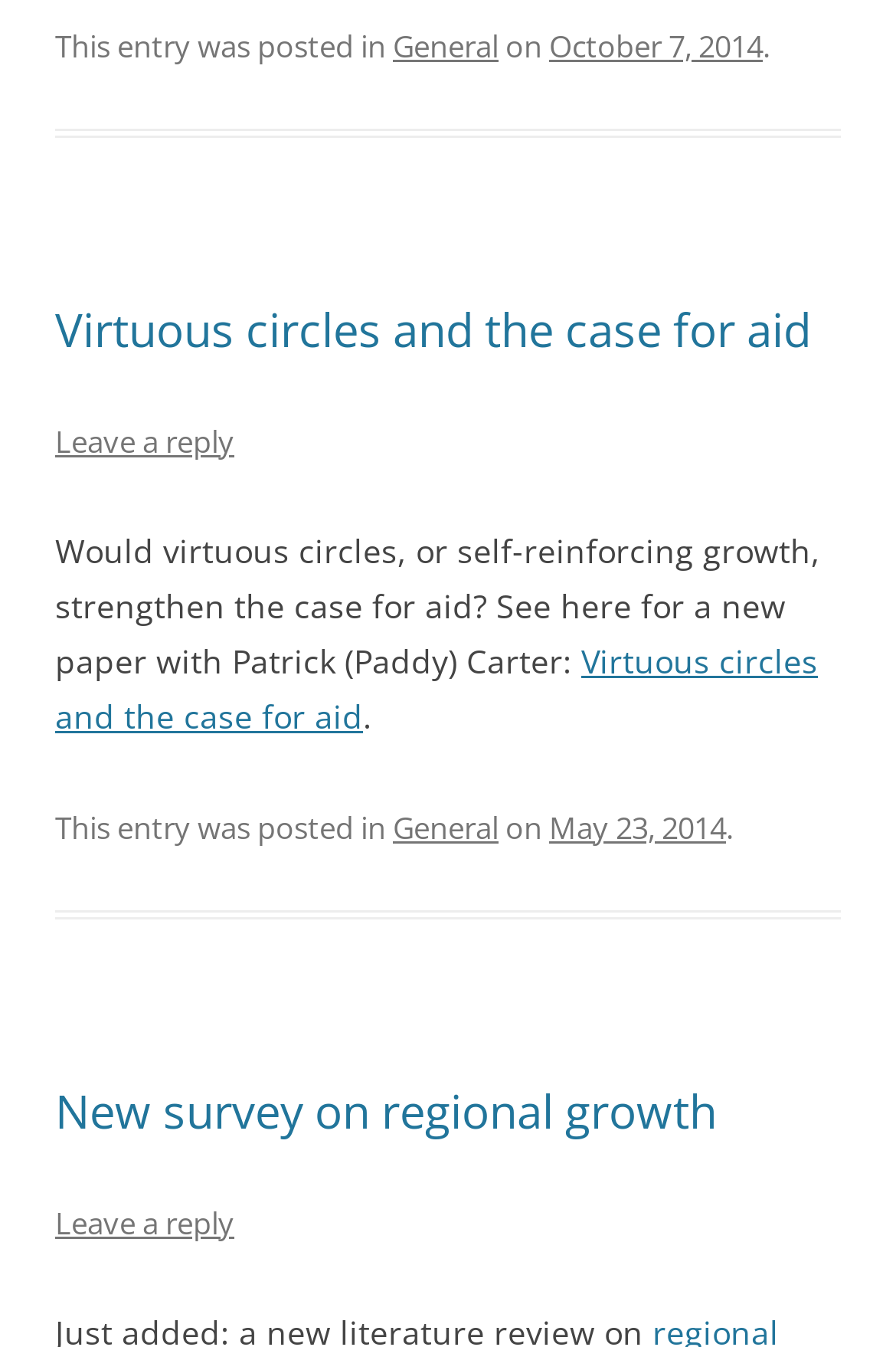Determine the bounding box coordinates of the clickable element to achieve the following action: 'Read the abstract'. Provide the coordinates as four float values between 0 and 1, formatted as [left, top, right, bottom].

None